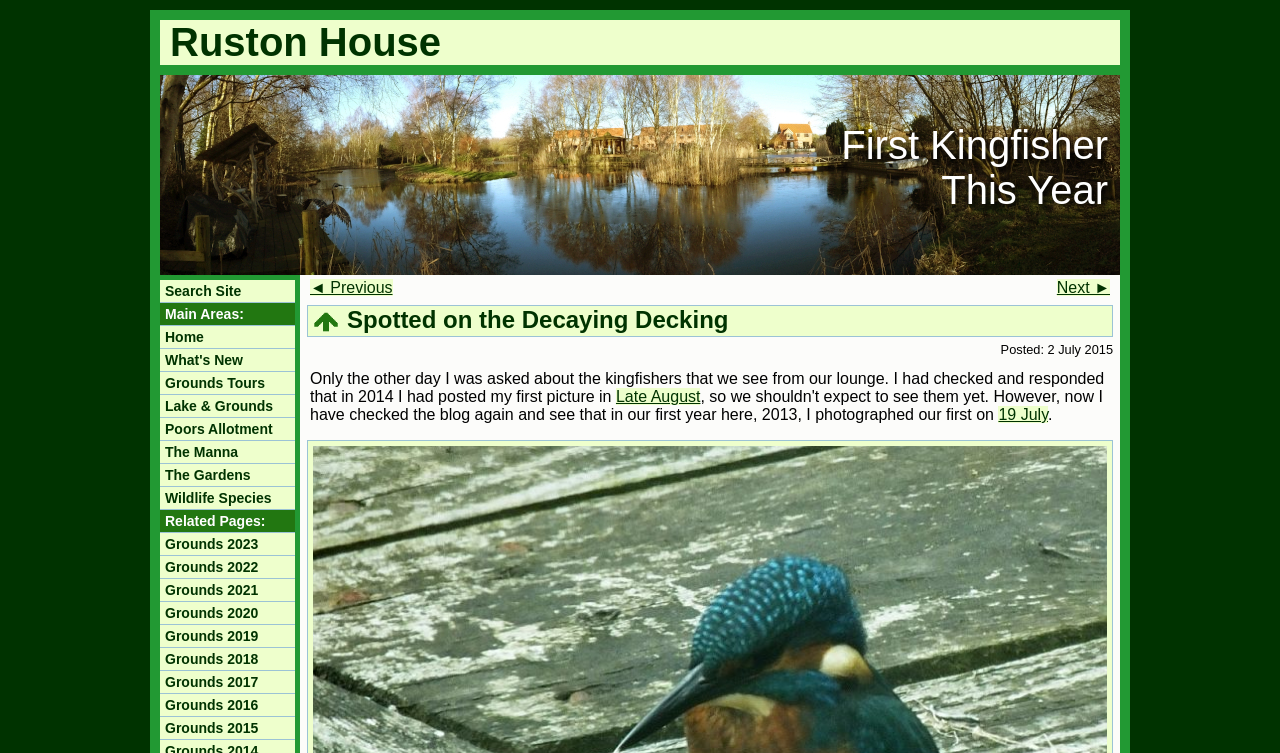Please predict the bounding box coordinates of the element's region where a click is necessary to complete the following instruction: "Go to Top". The coordinates should be represented by four float numbers between 0 and 1, i.e., [left, top, right, bottom].

[0.244, 0.406, 0.266, 0.442]